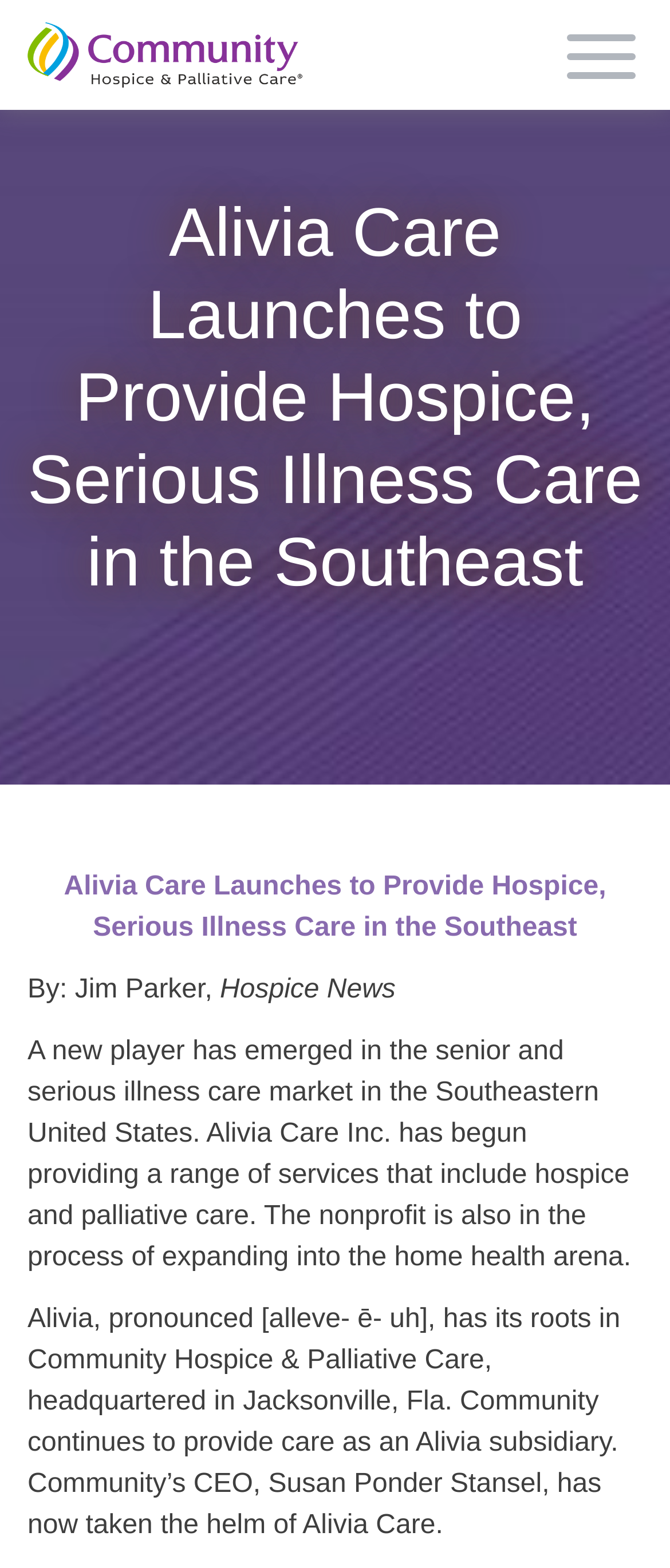Using the description: "Community Hospice & Palliative Care", identify the bounding box of the corresponding UI element in the screenshot.

[0.041, 0.0, 0.451, 0.07]